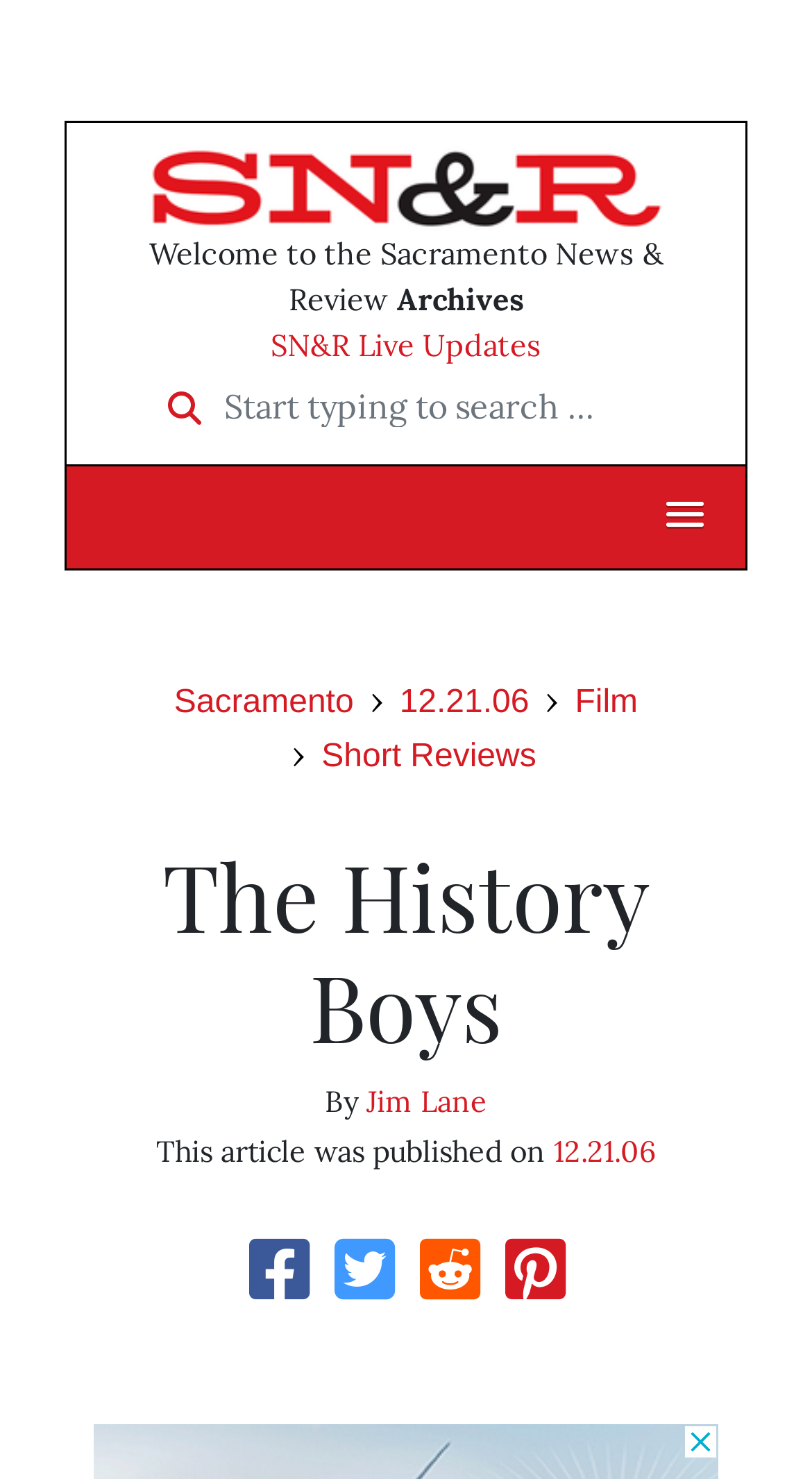Specify the bounding box coordinates of the element's area that should be clicked to execute the given instruction: "Go to SN&R Live Updates". The coordinates should be four float numbers between 0 and 1, i.e., [left, top, right, bottom].

[0.333, 0.22, 0.667, 0.246]